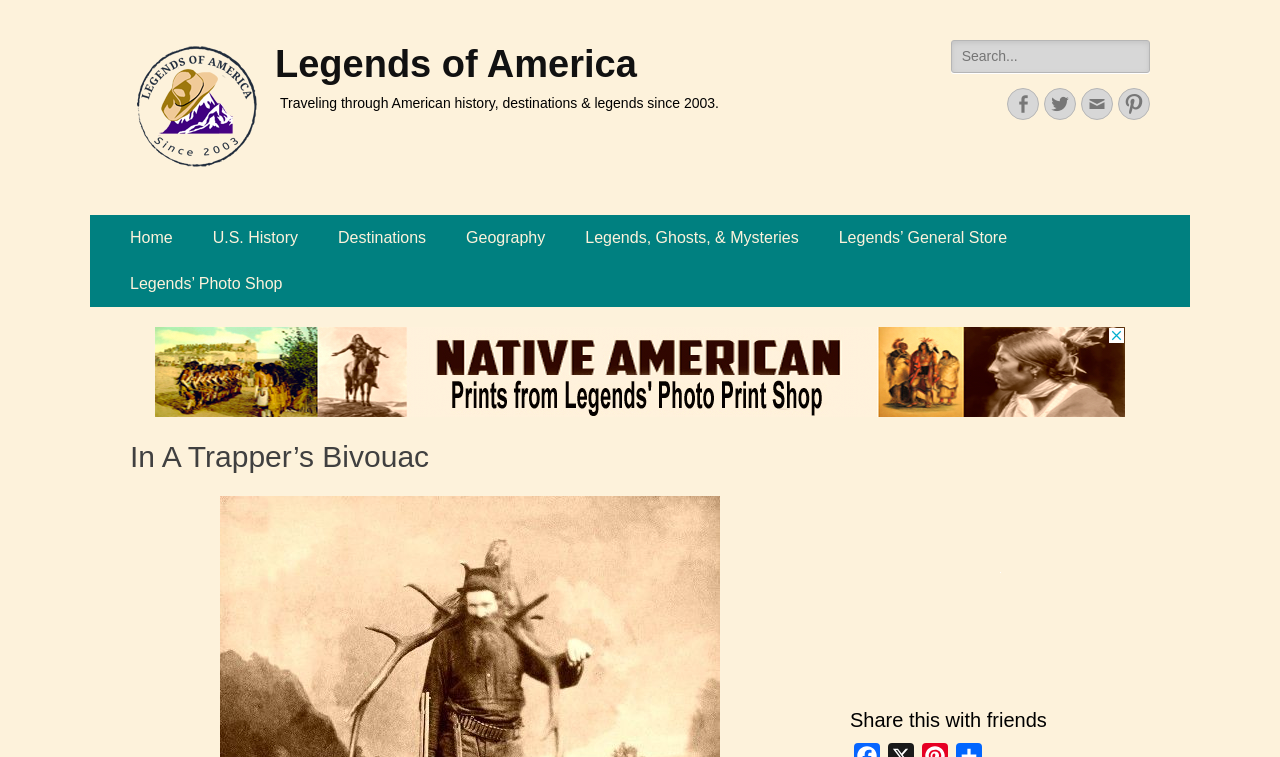Locate the UI element described by Email in the provided webpage screenshot. Return the bounding box coordinates in the format (top-left x, top-left y, bottom-right x, bottom-right y), ensuring all values are between 0 and 1.

[0.845, 0.116, 0.87, 0.159]